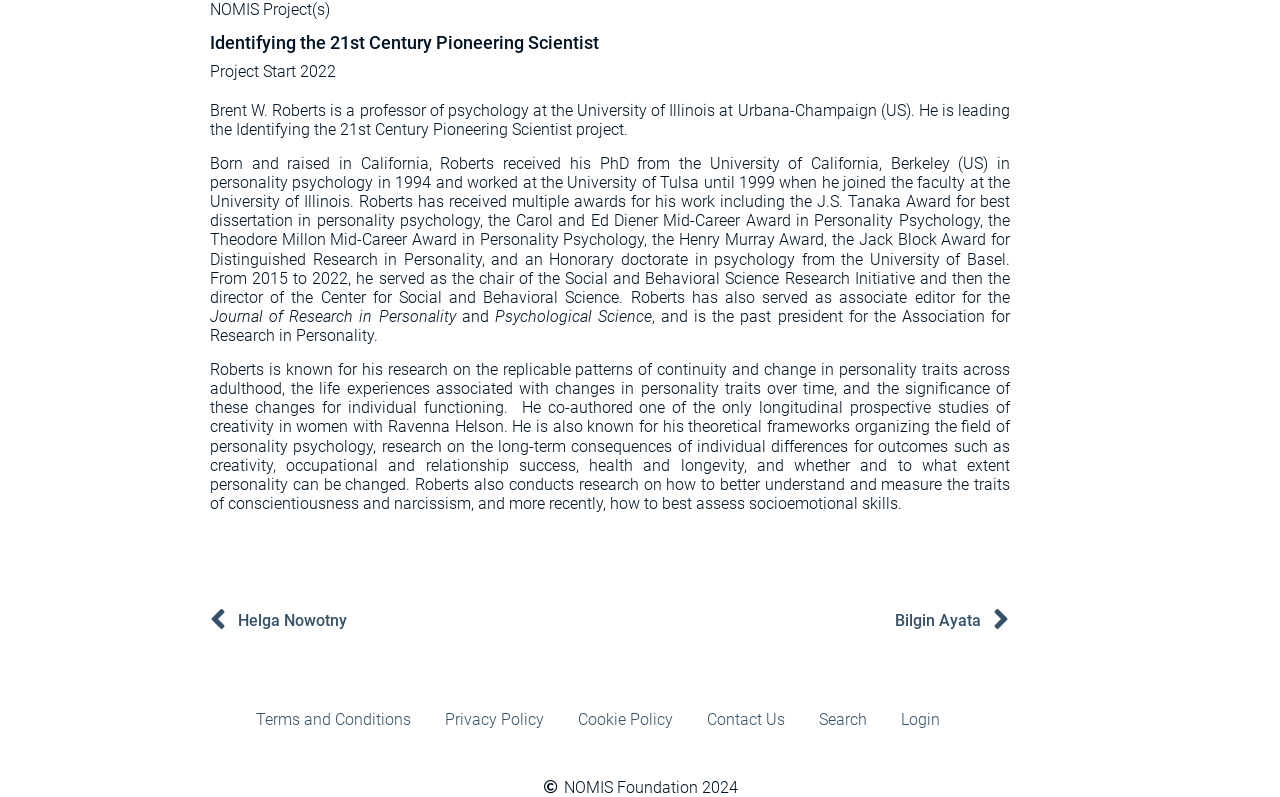From the given element description: "Login", find the bounding box for the UI element. Provide the coordinates as four float numbers between 0 and 1, in the order [left, top, right, bottom].

[0.704, 0.874, 0.734, 0.932]